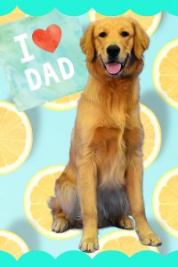What is the occasion celebrated in the image?
With the help of the image, please provide a detailed response to the question.

The whimsical text block overlaying the image reads 'I ❤️ DAD', which symbolizes a heartfelt tribute to pet fathers, indicating that the image is likely a themed keepsake for Father's Day, celebrating the bond between pets and their owners.